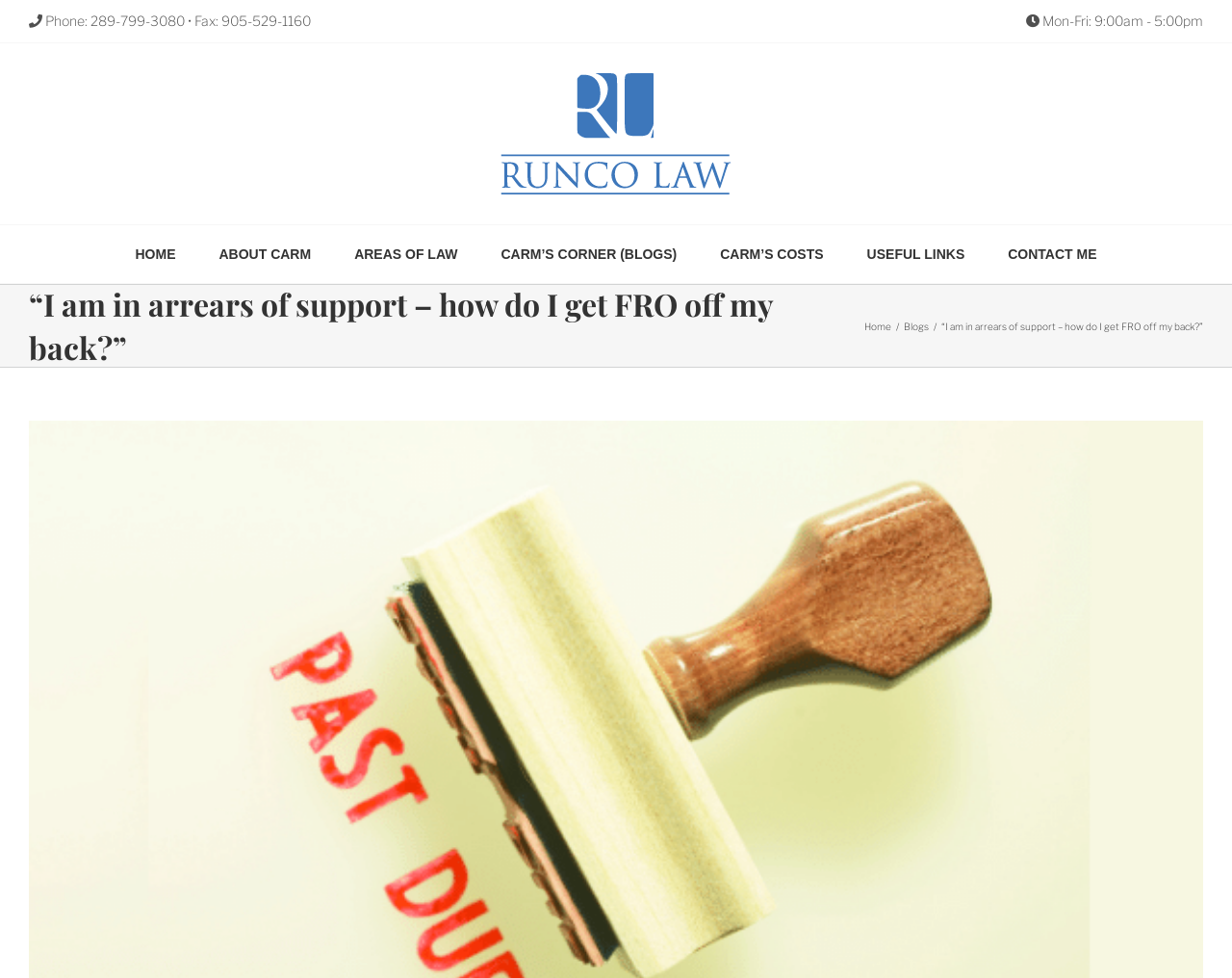What is the title of the webpage?
Provide a one-word or short-phrase answer based on the image.

“I am in arrears of support – how do I get FRO off my back?”